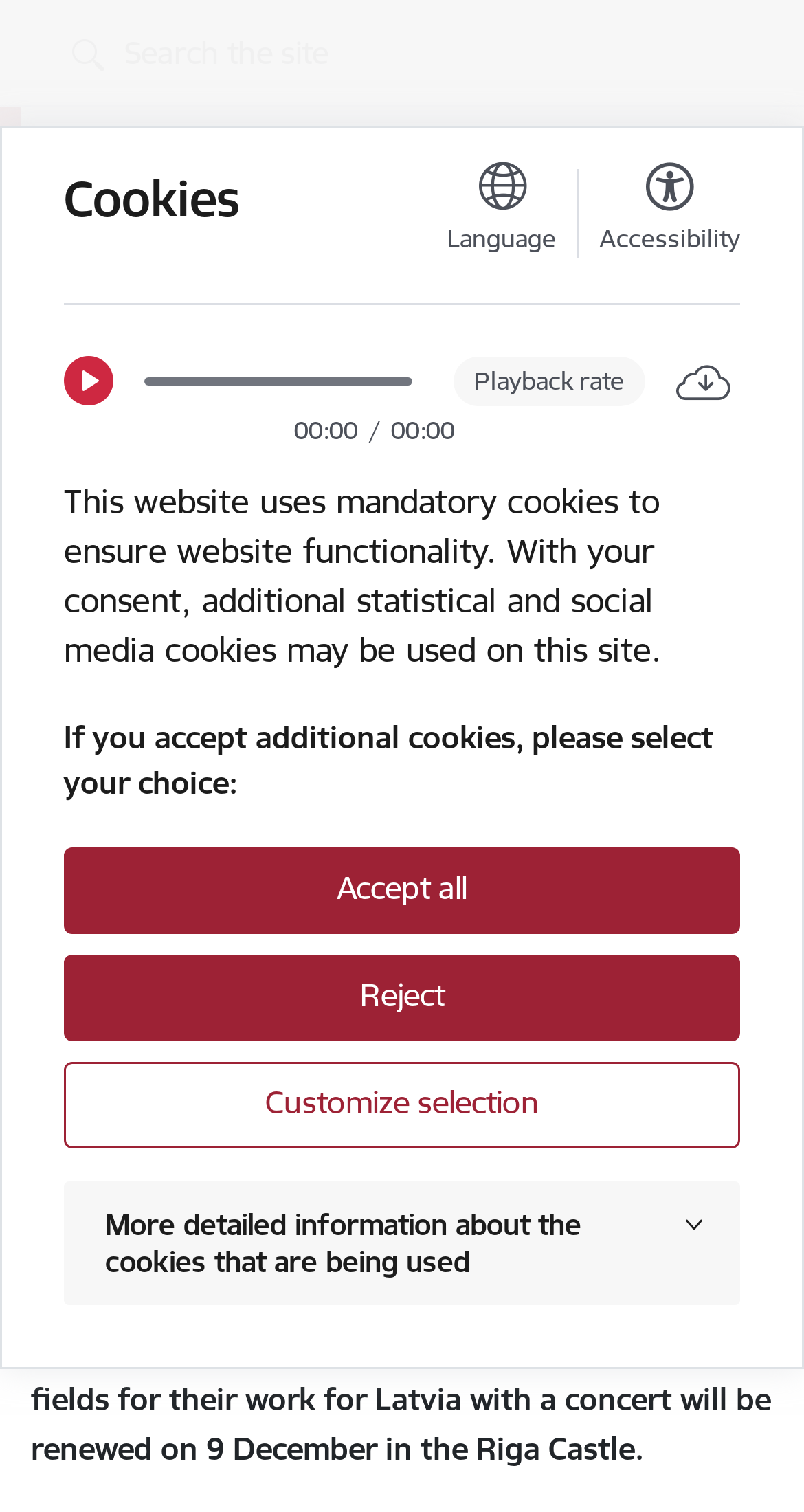Can you find the bounding box coordinates of the area I should click to execute the following instruction: "Change the language"?

[0.556, 0.148, 0.692, 0.168]